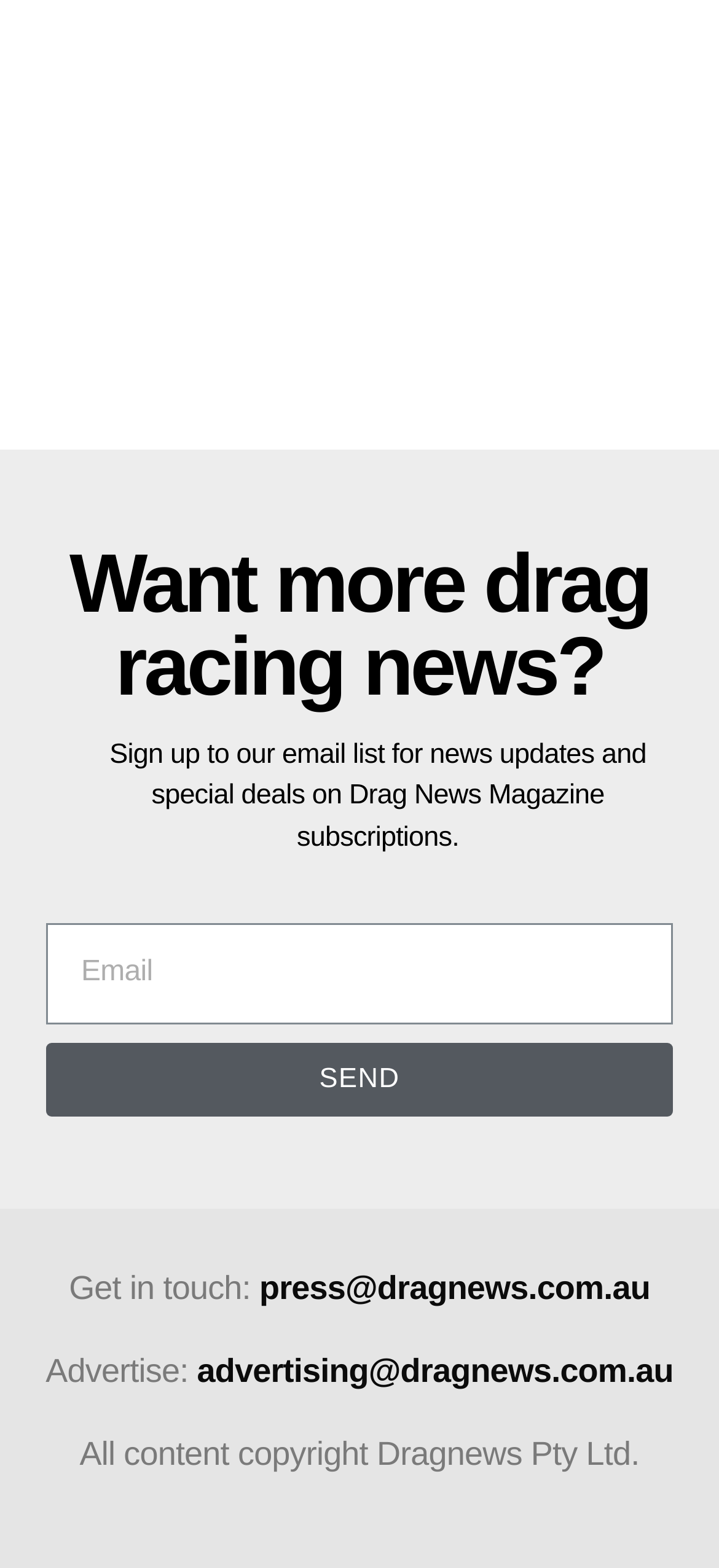Determine the bounding box coordinates of the UI element described below. Use the format (top-left x, top-left y, bottom-right x, bottom-right y) with floating point numbers between 0 and 1: Send

[0.064, 0.665, 0.936, 0.712]